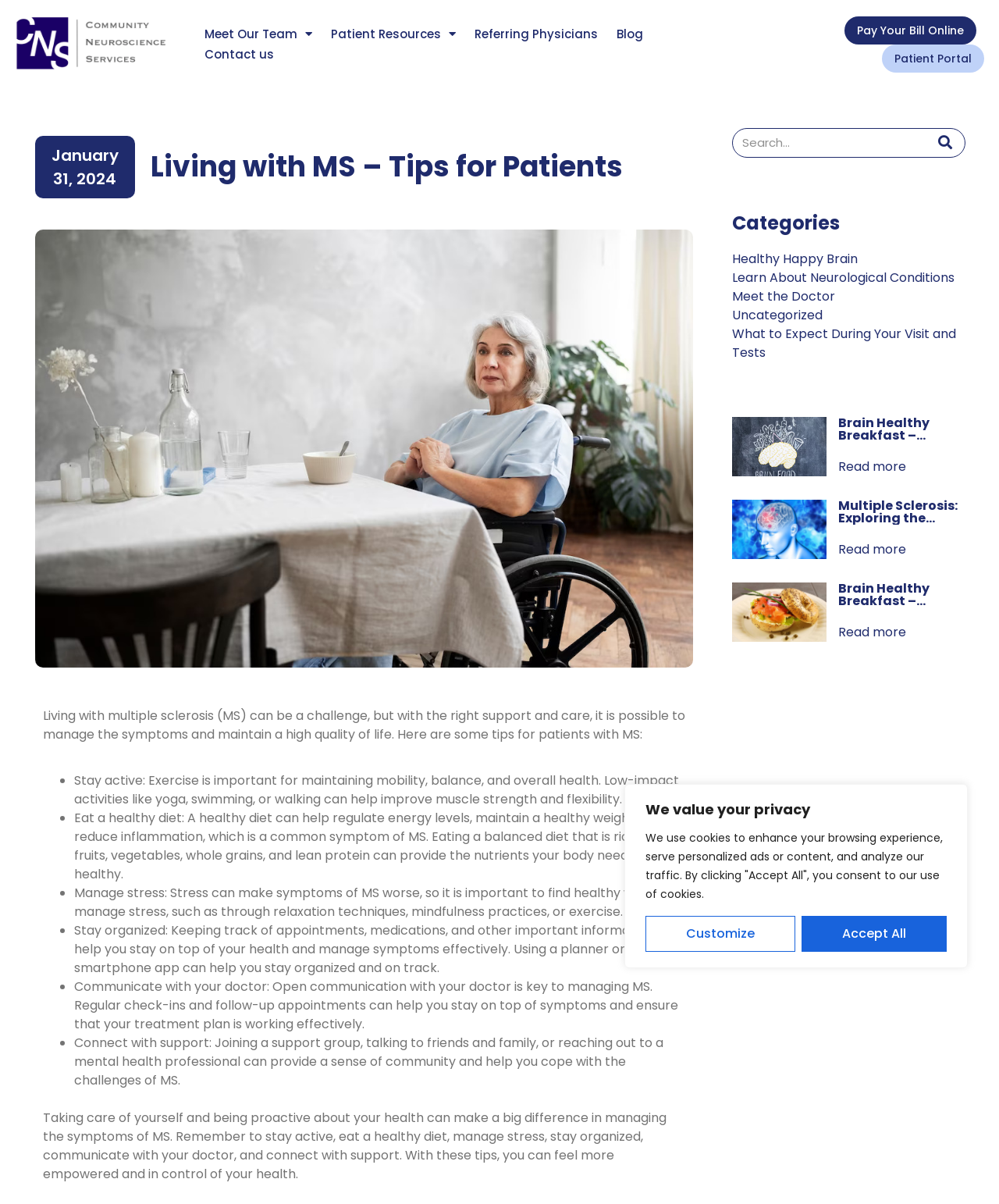From the details in the image, provide a thorough response to the question: What is the purpose of the search box?

The search box is located at the top of the webpage, and it has a button labeled 'Search'. This suggests that the search box is used to search for content within the website, allowing users to find specific information or articles.